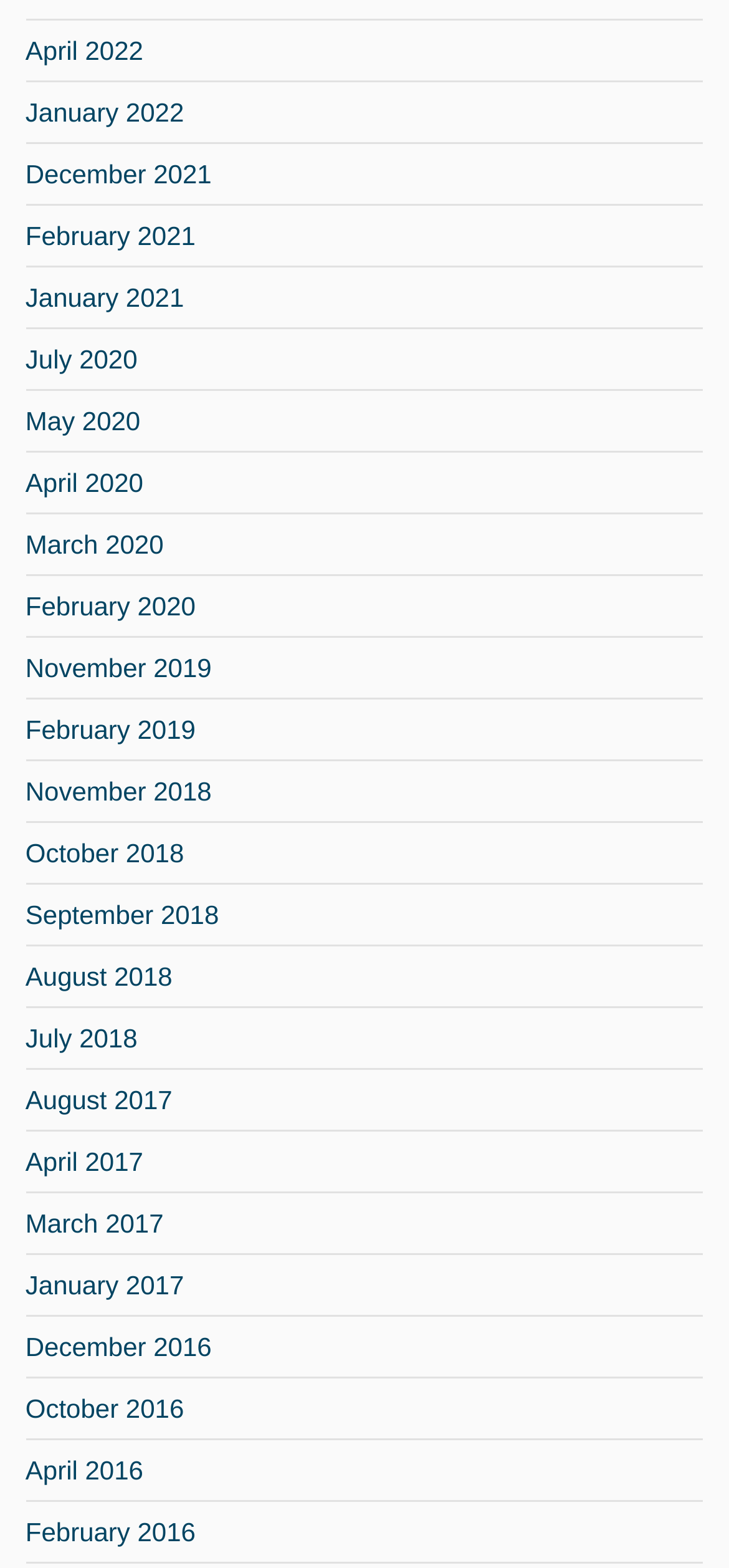Please determine the bounding box coordinates of the element's region to click in order to carry out the following instruction: "Click the link to change cookie settings". The coordinates should be four float numbers between 0 and 1, i.e., [left, top, right, bottom].

None